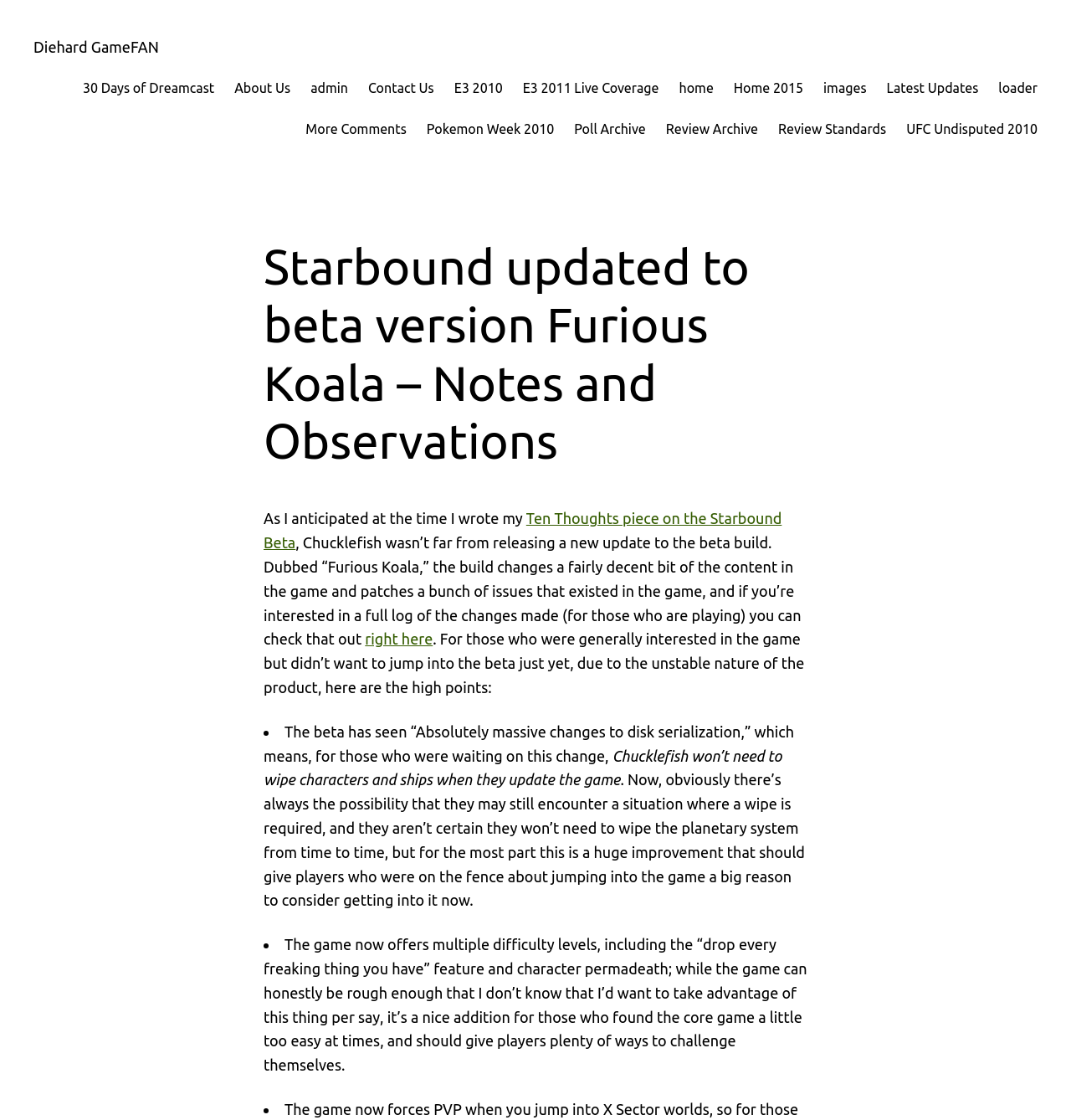Using the information from the screenshot, answer the following question thoroughly:
What is the benefit of the 'Absolutely massive changes to disk serialization' update?

The question is asking about the benefit of a specific update in the game. By reading the article, we can find that the 'Absolutely massive changes to disk serialization' update means that Chucklefish won't need to wipe characters and ships when they update the game.